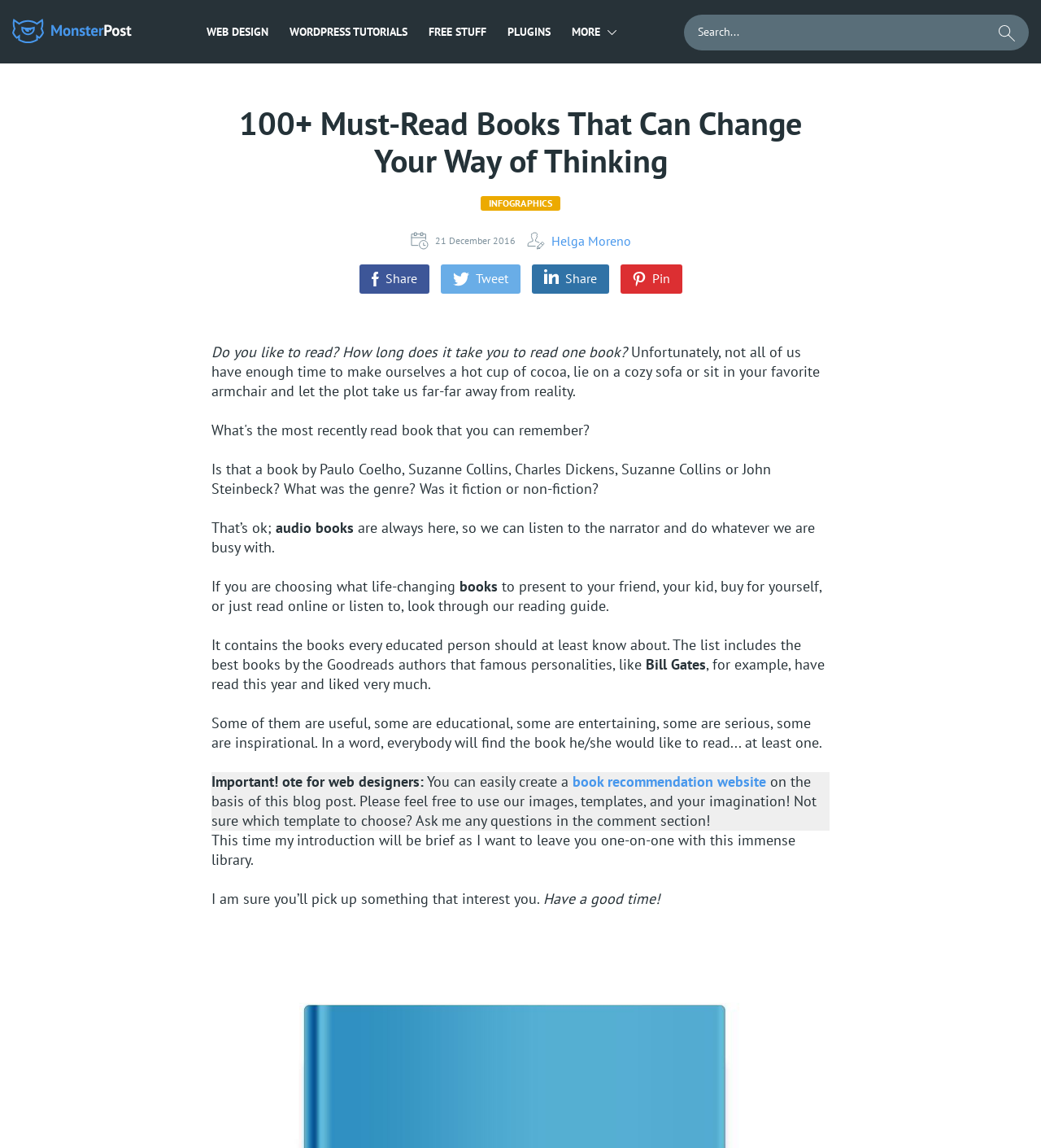Pinpoint the bounding box coordinates of the area that should be clicked to complete the following instruction: "Visit the WordPress tutorials page". The coordinates must be given as four float numbers between 0 and 1, i.e., [left, top, right, bottom].

[0.278, 0.021, 0.391, 0.034]